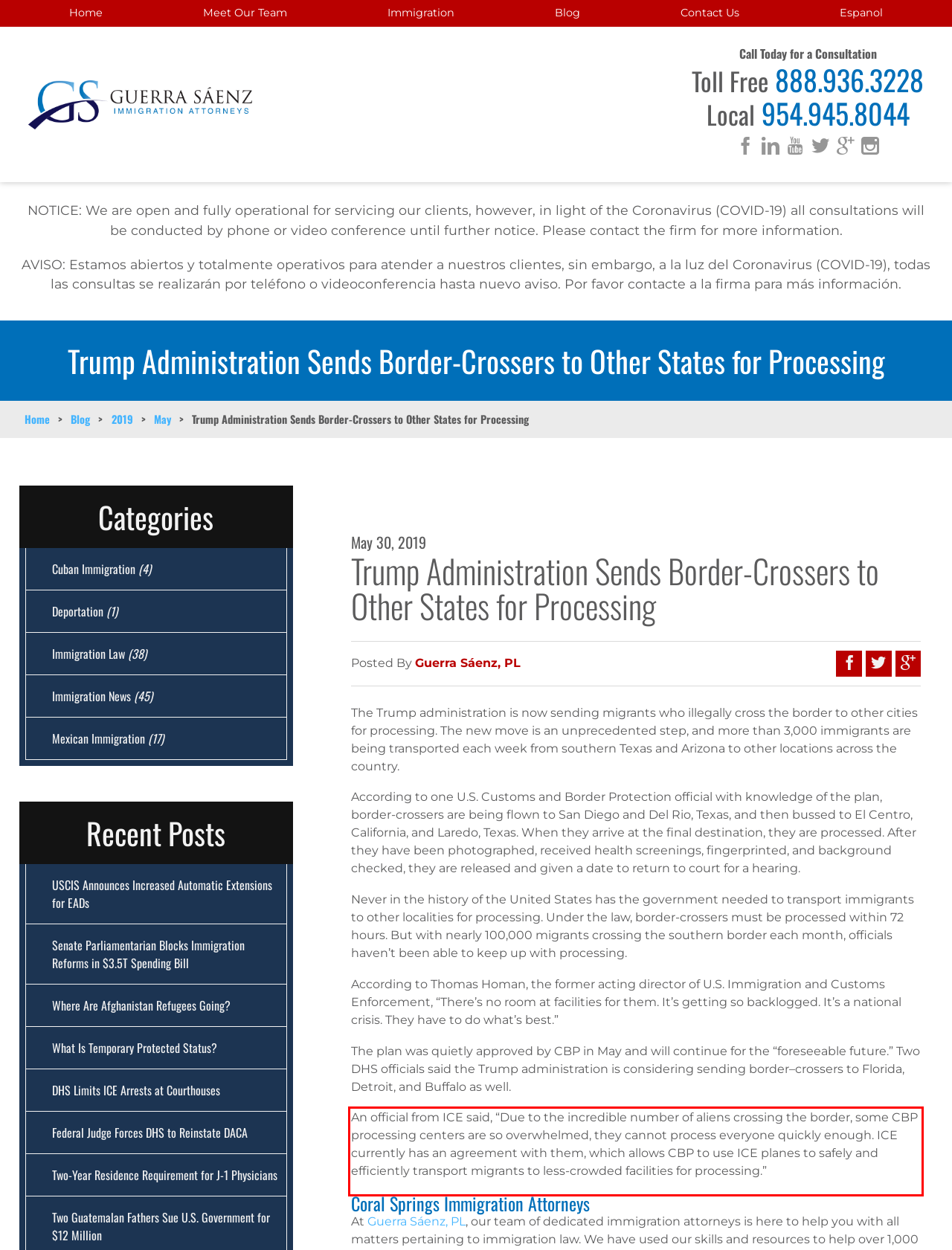Given the screenshot of a webpage, identify the red rectangle bounding box and recognize the text content inside it, generating the extracted text.

An official from ICE said, “Due to the incredible number of aliens crossing the border, some CBP processing centers are so overwhelmed, they cannot process everyone quickly enough. ICE currently has an agreement with them, which allows CBP to use ICE planes to safely and efficiently transport migrants to less-crowded facilities for processing.”